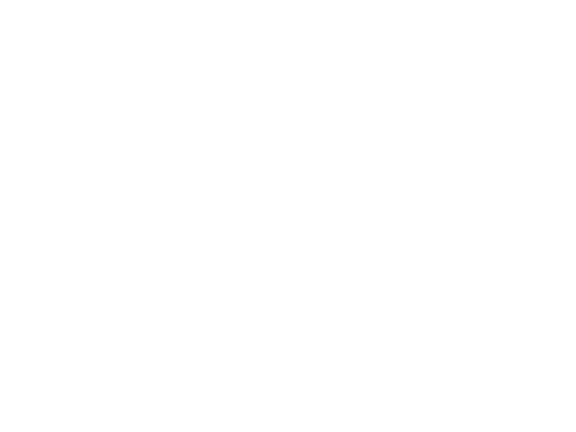Based on the image, give a detailed response to the question: What does the logo of Danugroup Gemstore represent?

The caption states that the logo serves as a distinctive mark of quality and reliability for customers looking for authentic gemstones in the marketplace, implying that the logo is a symbol of trust and excellence.